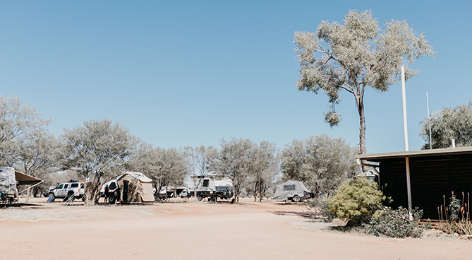What is the condition of the surroundings in the camping area?
Please provide a comprehensive answer based on the details in the screenshot.

The caption describes the area as having 'clean surroundings', implying that the environment is well-maintained and free from litter or pollution.